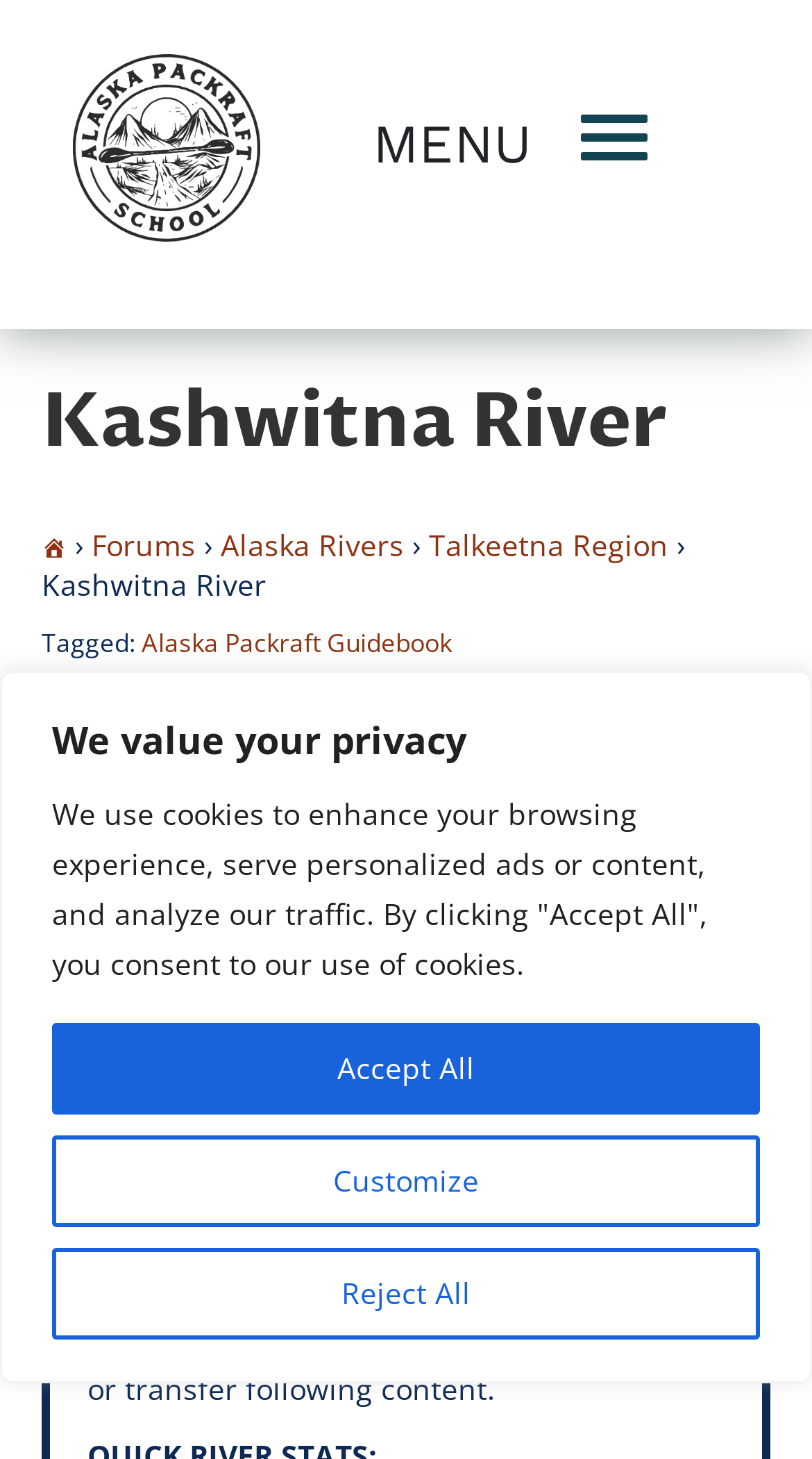Find the bounding box coordinates of the UI element according to this description: "Forums".

[0.113, 0.36, 0.241, 0.387]